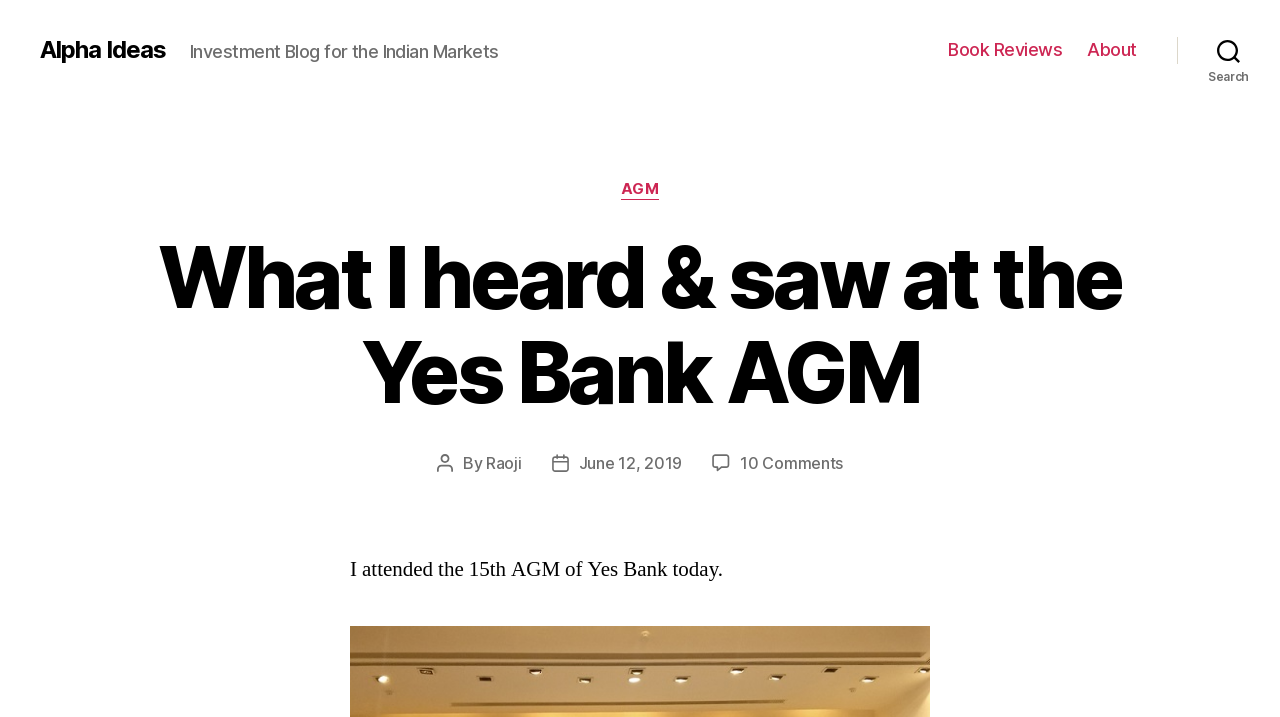Identify and extract the main heading from the webpage.

What I heard & saw at the Yes Bank AGM